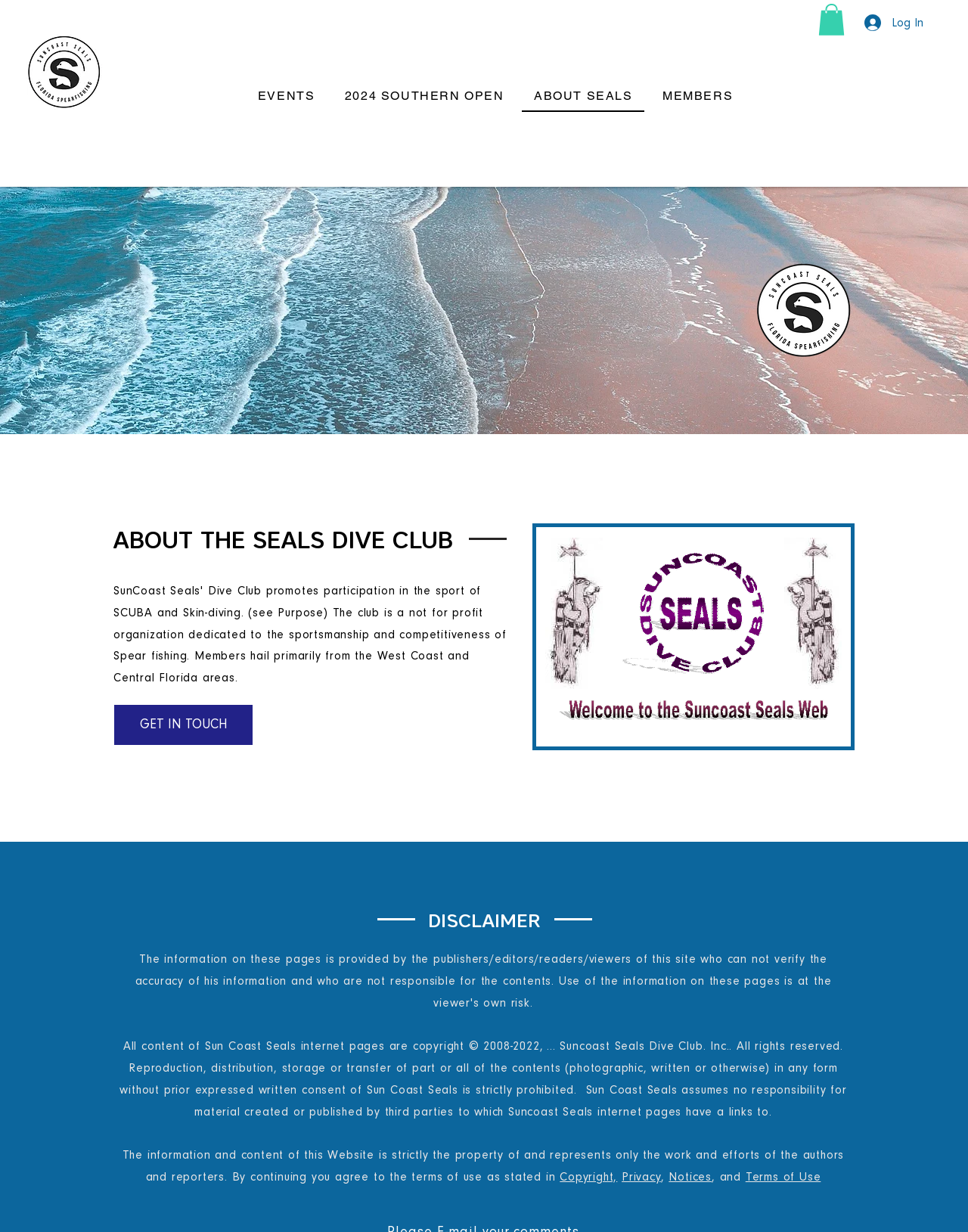What is the purpose of the 'GET IN TOUCH' button?
Please elaborate on the answer to the question with detailed information.

I inferred the purpose of the button by its location and text. It's placed below the 'ABOUT THE SEALS DIVE CLUB' heading, suggesting it's related to contacting the club. The text 'GET IN TOUCH' also implies that it's for reaching out to the club.